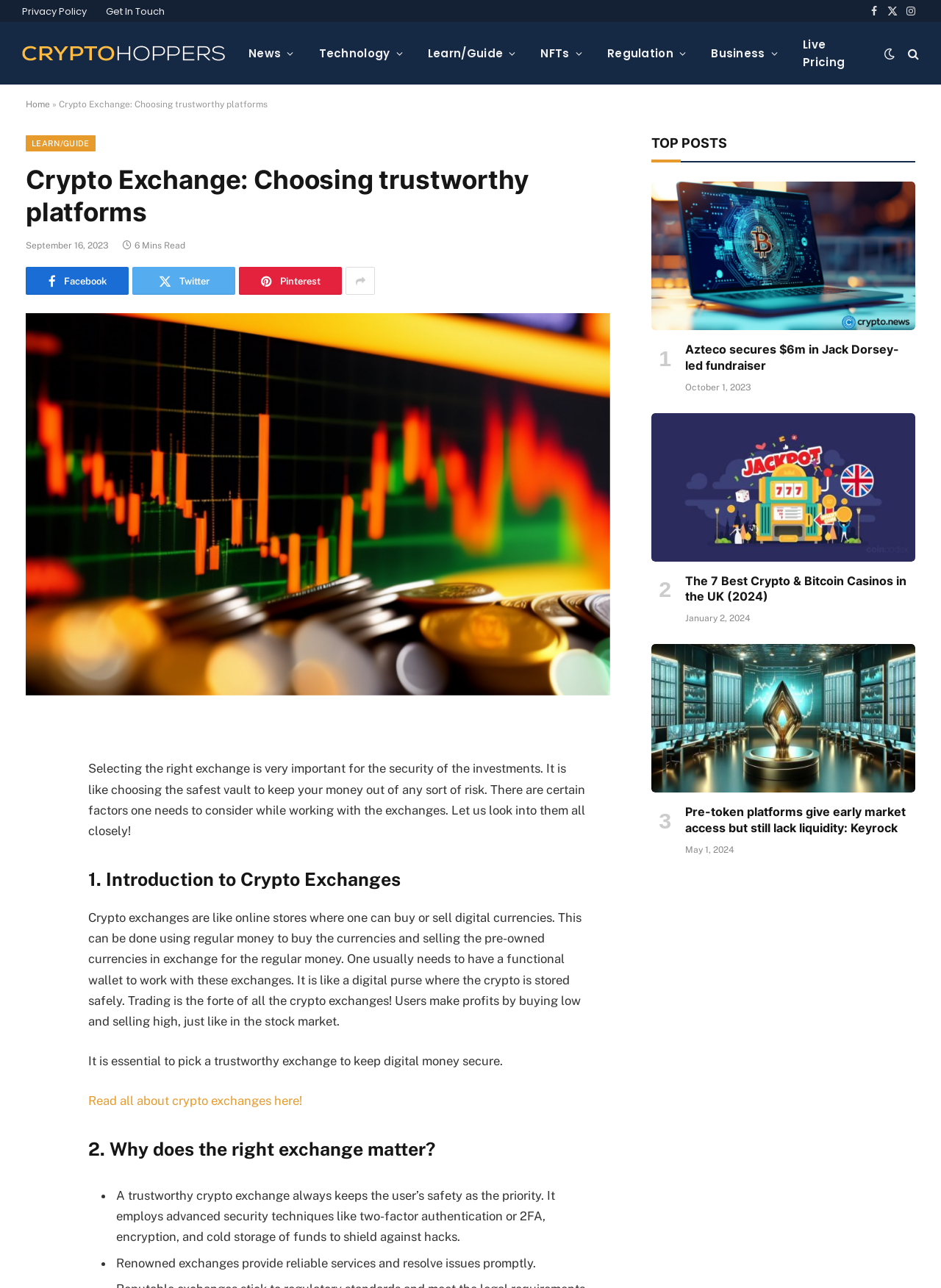Determine the bounding box coordinates for the clickable element to execute this instruction: "Read the article 'Bitcoin service provider Azteco secures $6m in Jack Dorsey-led fundraiser'". Provide the coordinates as four float numbers between 0 and 1, i.e., [left, top, right, bottom].

[0.692, 0.141, 0.973, 0.256]